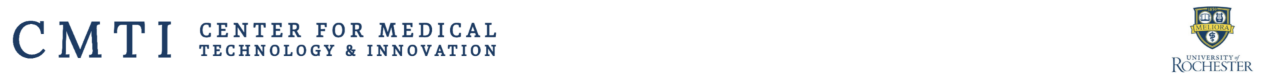What university is the CMTI affiliated with?
Using the screenshot, give a one-word or short phrase answer.

University of Rochester